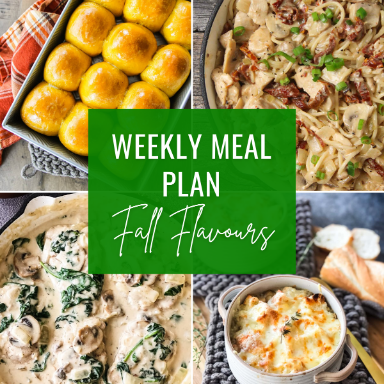Present a detailed portrayal of the image.

The image showcases a visually appealing weekly meal plan themed around "Fall Flavours." It features a collage of delicious dishes, including golden, fluffy rolls in the top left corner, a creamy pasta dish with sautéed ingredients in the top right, a hearty spinach and mushroom casserole in the bottom left, and a rich, cheesy pasta bake in the bottom right. Prominently placed in the center is a vibrant green overlay with the text "WEEKLY MEAL PLAN" and "Fall Flavours" artfully scripted, inviting viewers to explore seasonal meal ideas. This image encapsulates the essence of comfort food perfect for the fall season, suggesting warmth and a cozy dining experience.